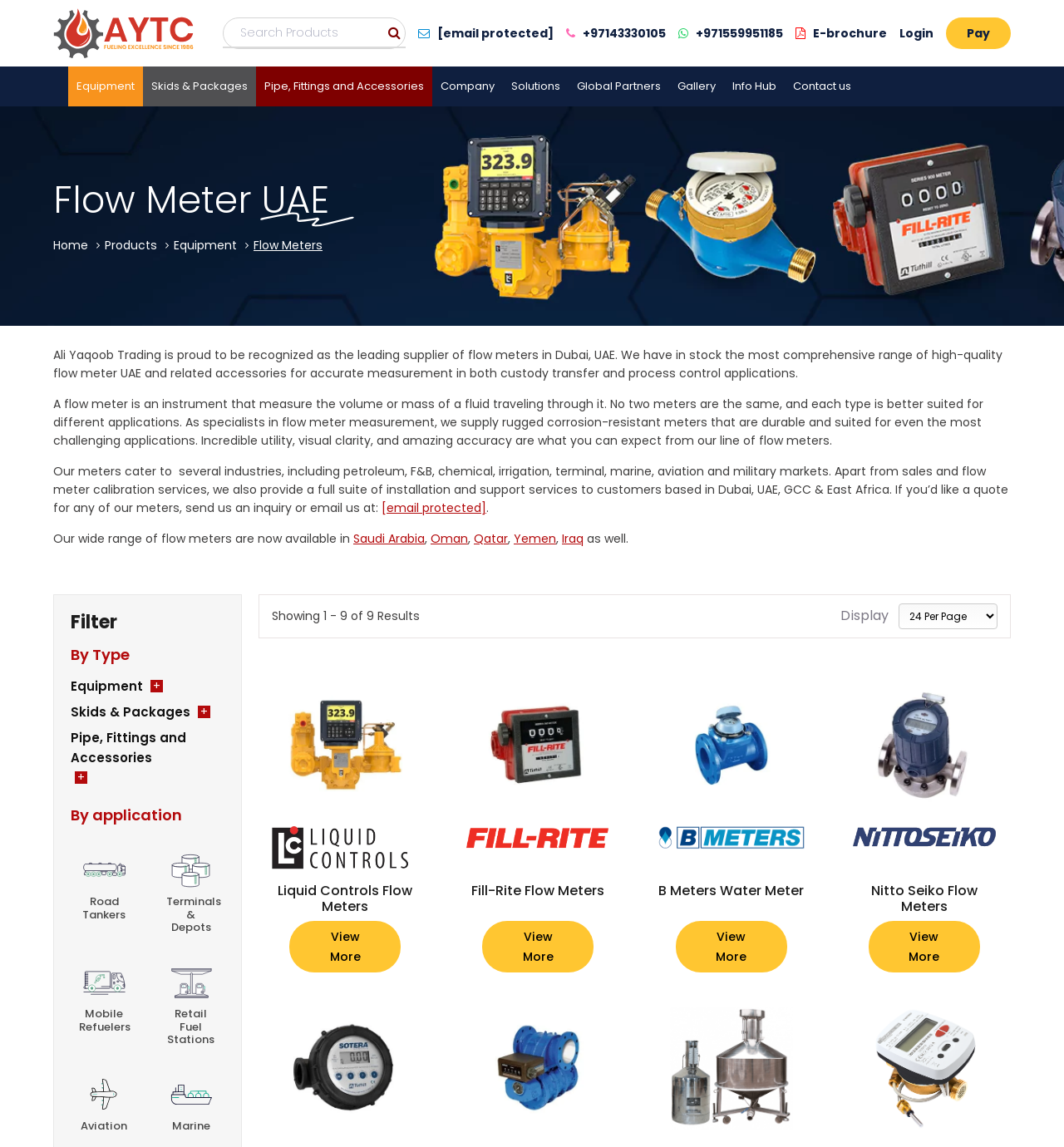Identify the bounding box coordinates of the section to be clicked to complete the task described by the following instruction: "View skids and packages". The coordinates should be four float numbers between 0 and 1, formatted as [left, top, right, bottom].

[0.134, 0.058, 0.241, 0.093]